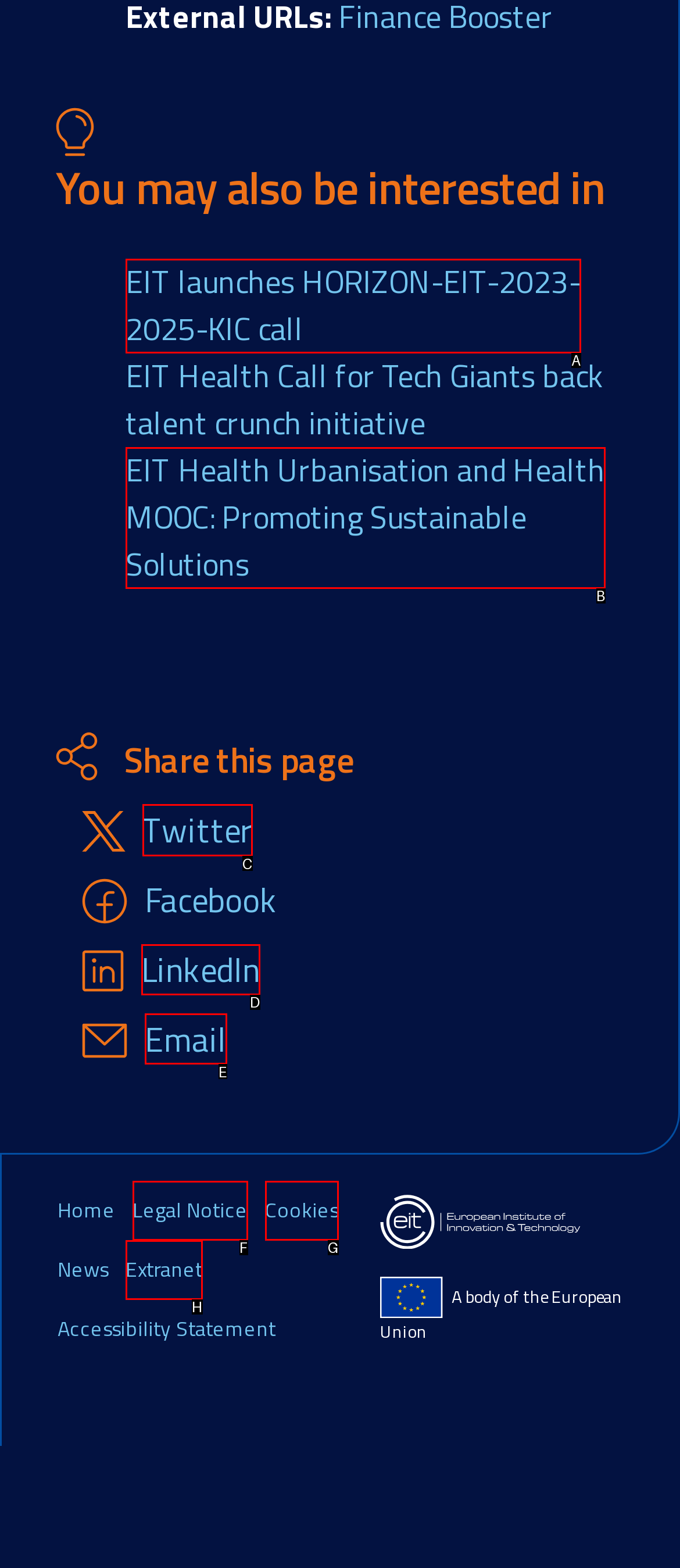Tell me which one HTML element I should click to complete the following task: Click on the 'Twitter' link Answer with the option's letter from the given choices directly.

C